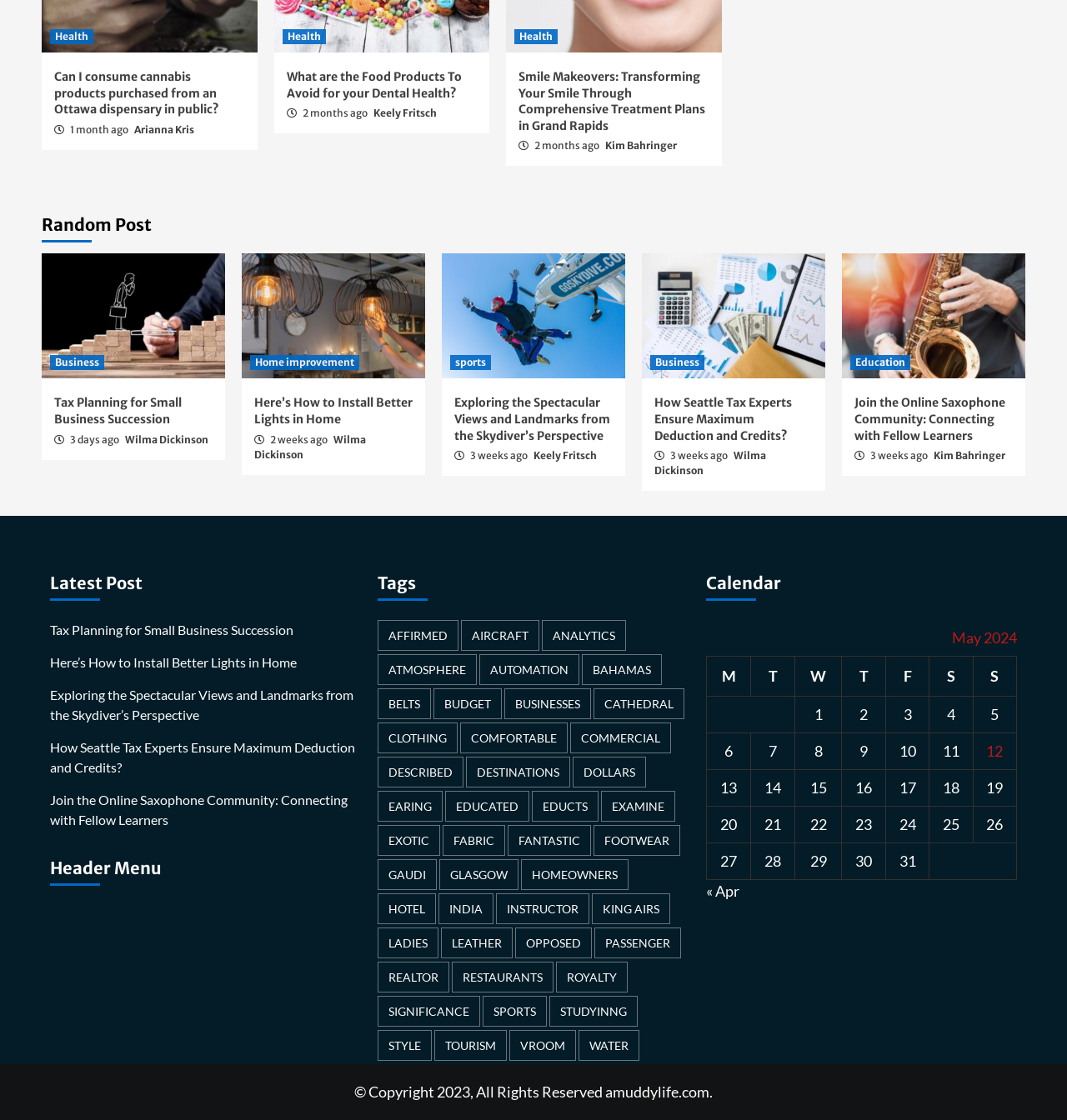Please give a short response to the question using one word or a phrase:
What is the time period mentioned in the post 'Smile Makeovers: Transforming Your Smile Through Comprehensive Treatment Plans in Grand Rapids'?

2 months ago